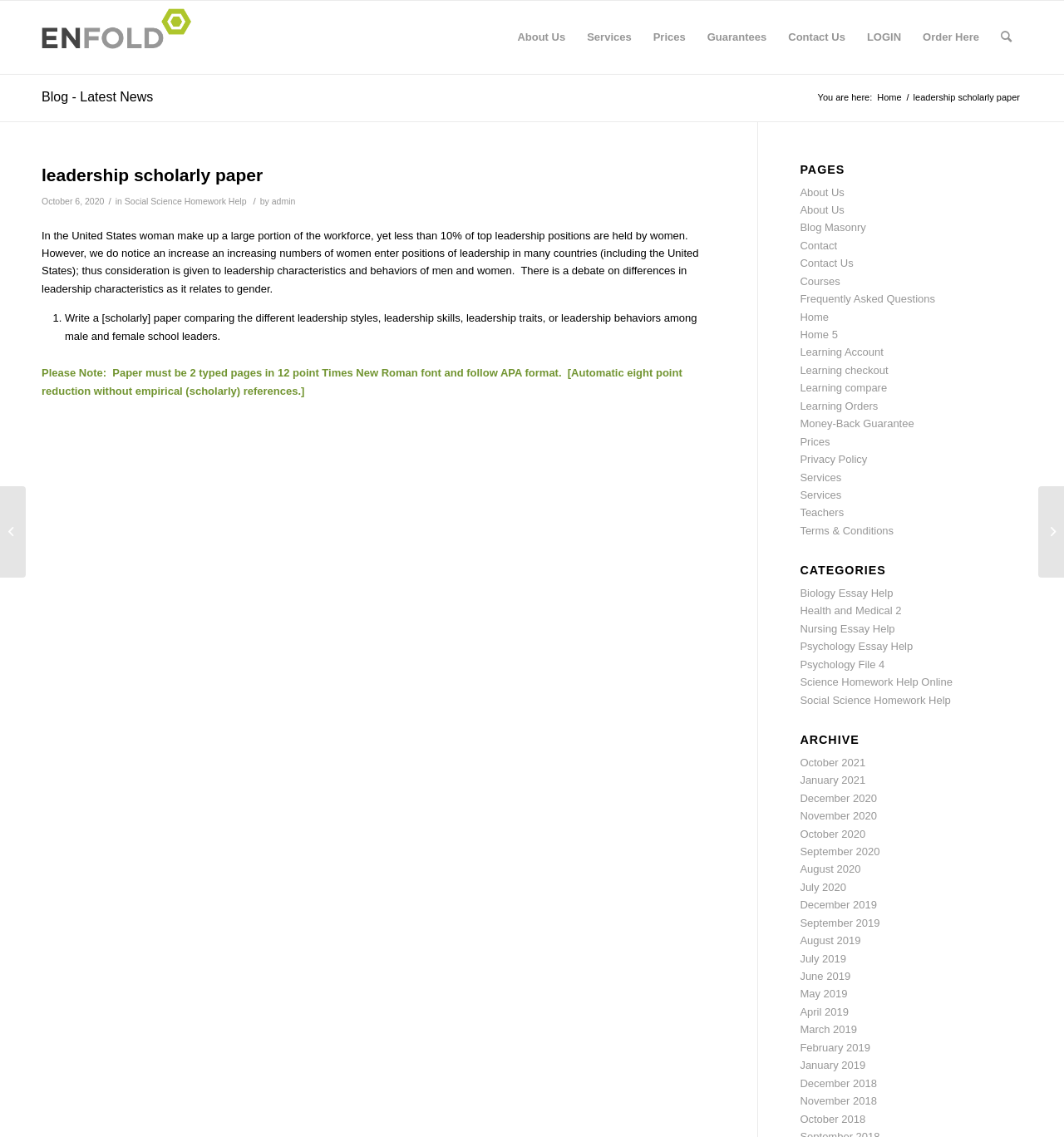How many links are there in the 'PAGES' section?
Based on the image, provide your answer in one word or phrase.

15